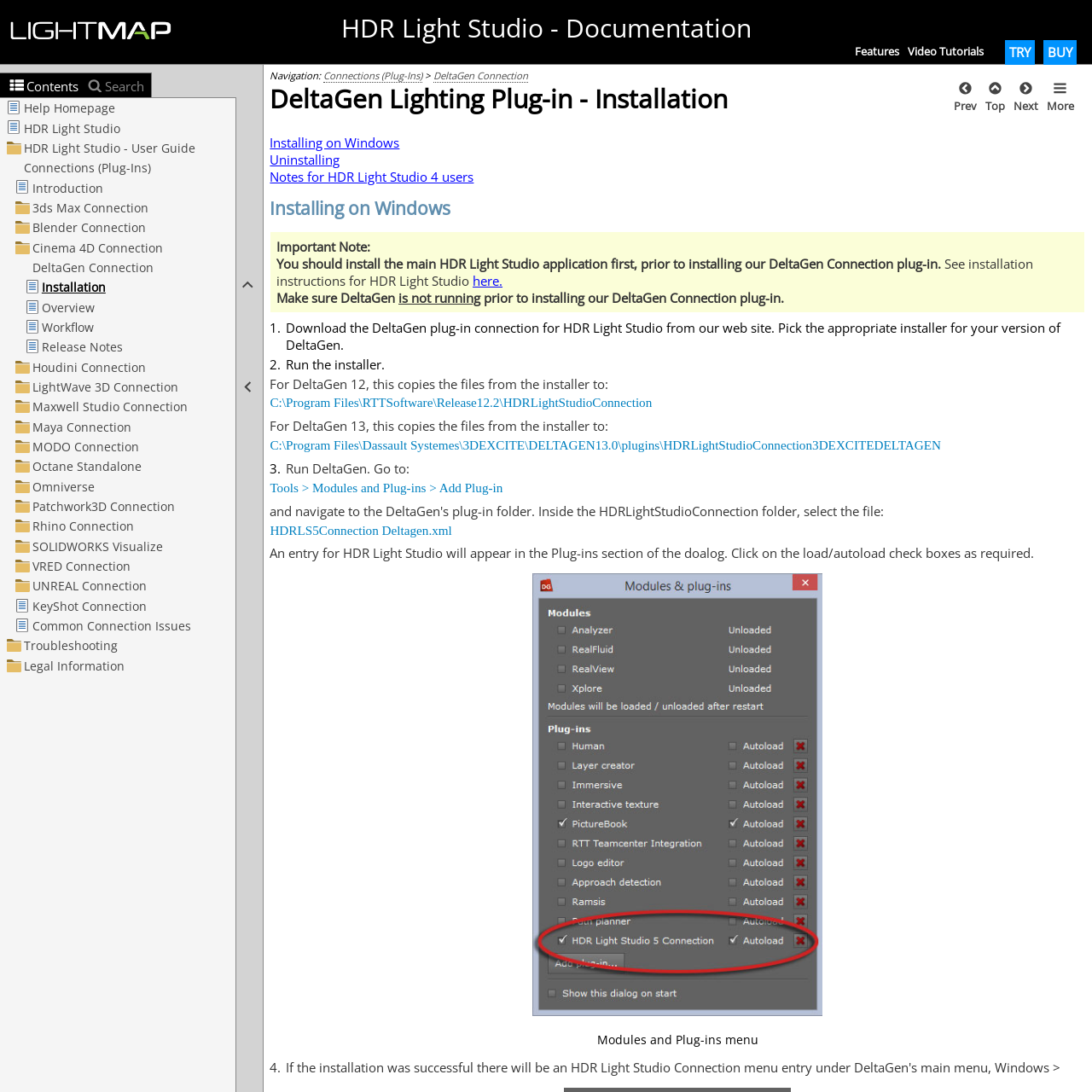Answer the question with a brief word or phrase:
What is the purpose of the 'Add Plug-in' option in DeltaGen?

To add HDR Light Studio plug-in